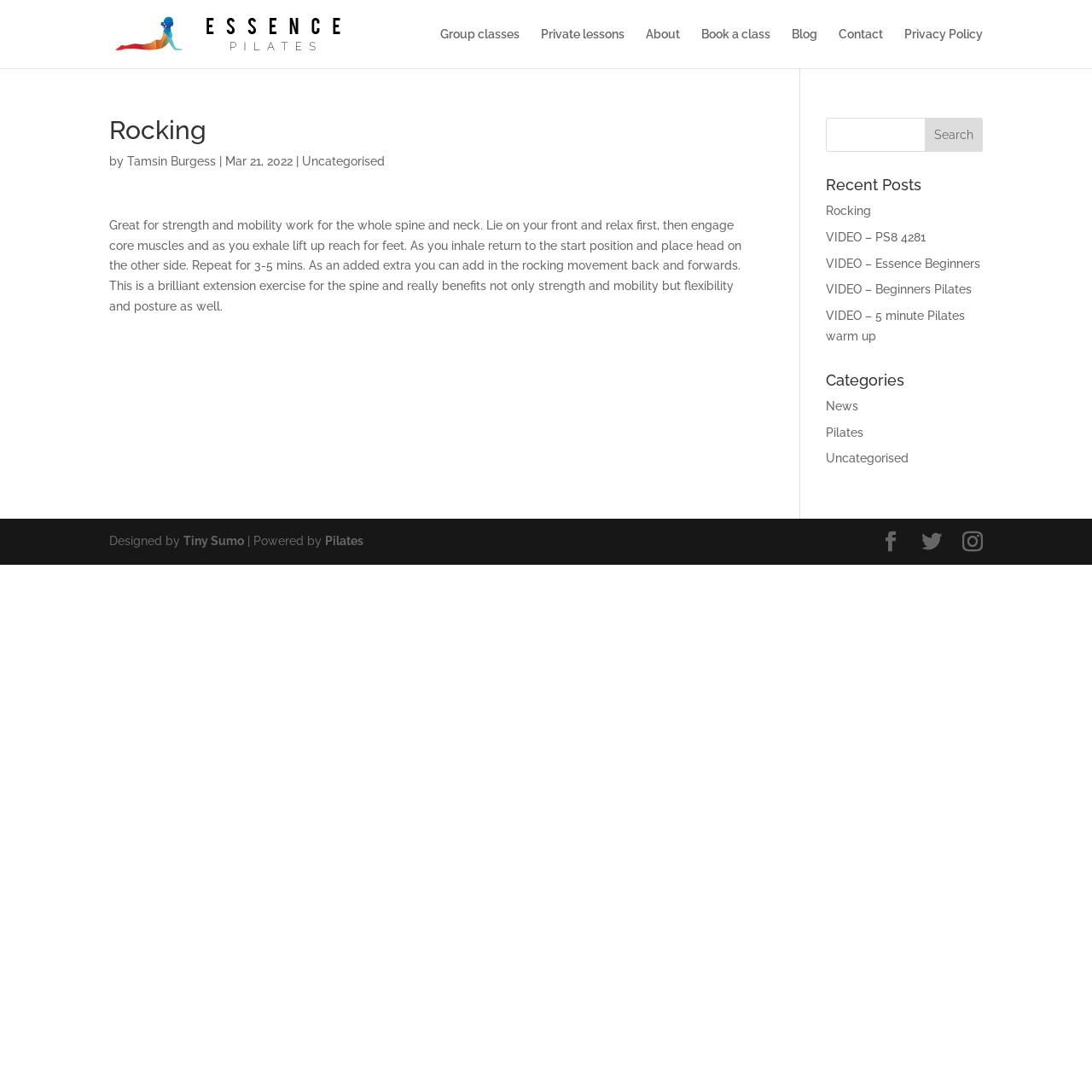Give an extensive and precise description of the webpage.

This webpage is about Pilates exercises, specifically focusing on spinal strength, mobility, and flexibility. At the top left, there is a logo image and a link to "essencepilates". Next to it, there are six navigation links: "Group classes", "Private lessons", "About", "Book a class", "Blog", and "Contact". 

Below the navigation links, there is an article section that takes up most of the page's width. The article's title is "Rocking" and it's written by Tamsin Burgess, dated Mar 21, 2022. The article provides instructions for a Pilates exercise that targets the spine and neck, along with its benefits for strength, mobility, flexibility, and posture.

On the top right, there is a search bar with a "Search" button. Below the search bar, there are three sections: "Recent Posts", "Categories", and a footer section. The "Recent Posts" section lists four links to Pilates-related videos. The "Categories" section lists three links: "News", "Pilates", and "Uncategorised". 

In the footer section, there are three social media links, a "Designed by" credit to Tiny Sumo, and a "Powered by" credit to Pilates.